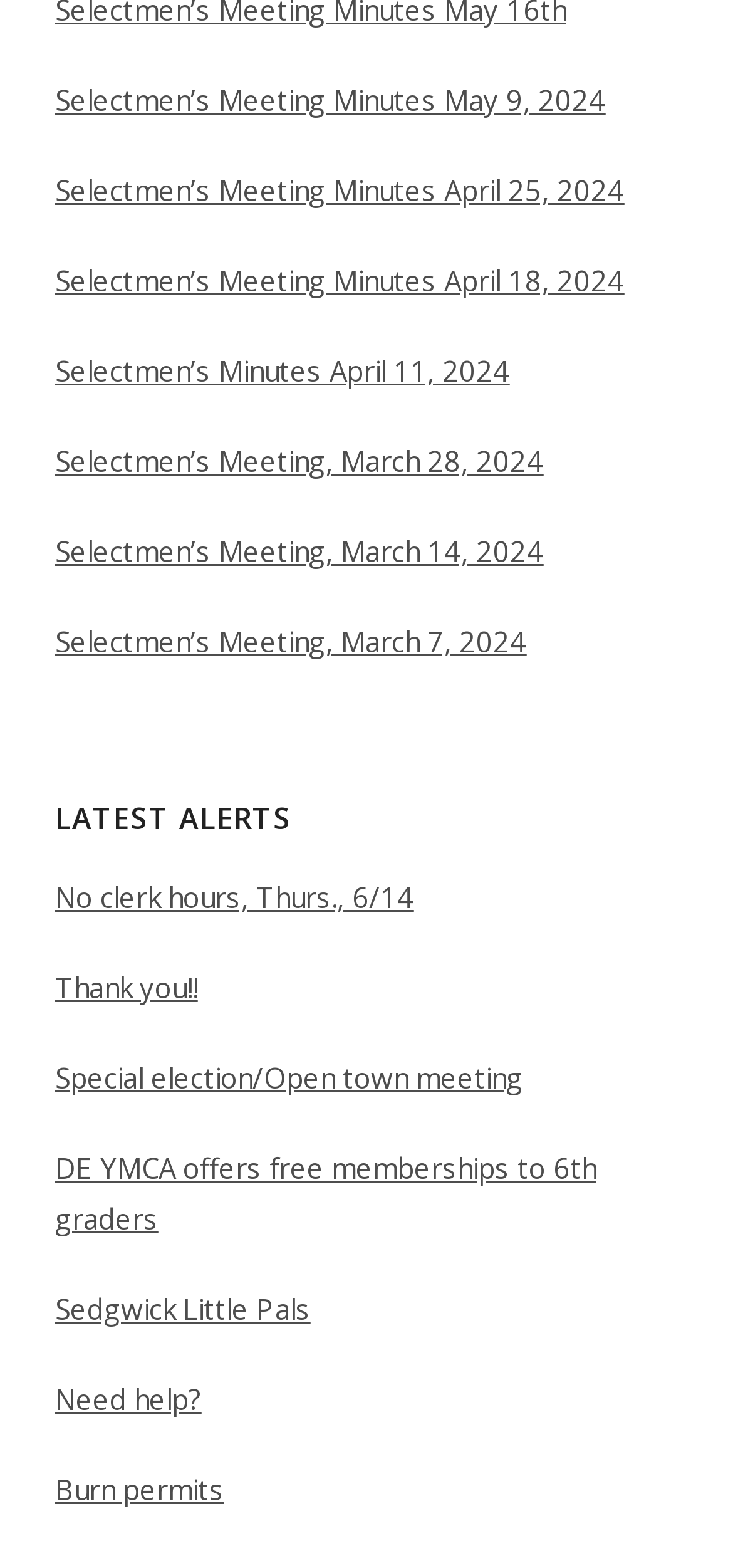Locate the bounding box coordinates of the region to be clicked to comply with the following instruction: "Check Need help?". The coordinates must be four float numbers between 0 and 1, in the form [left, top, right, bottom].

[0.075, 0.876, 0.925, 0.909]